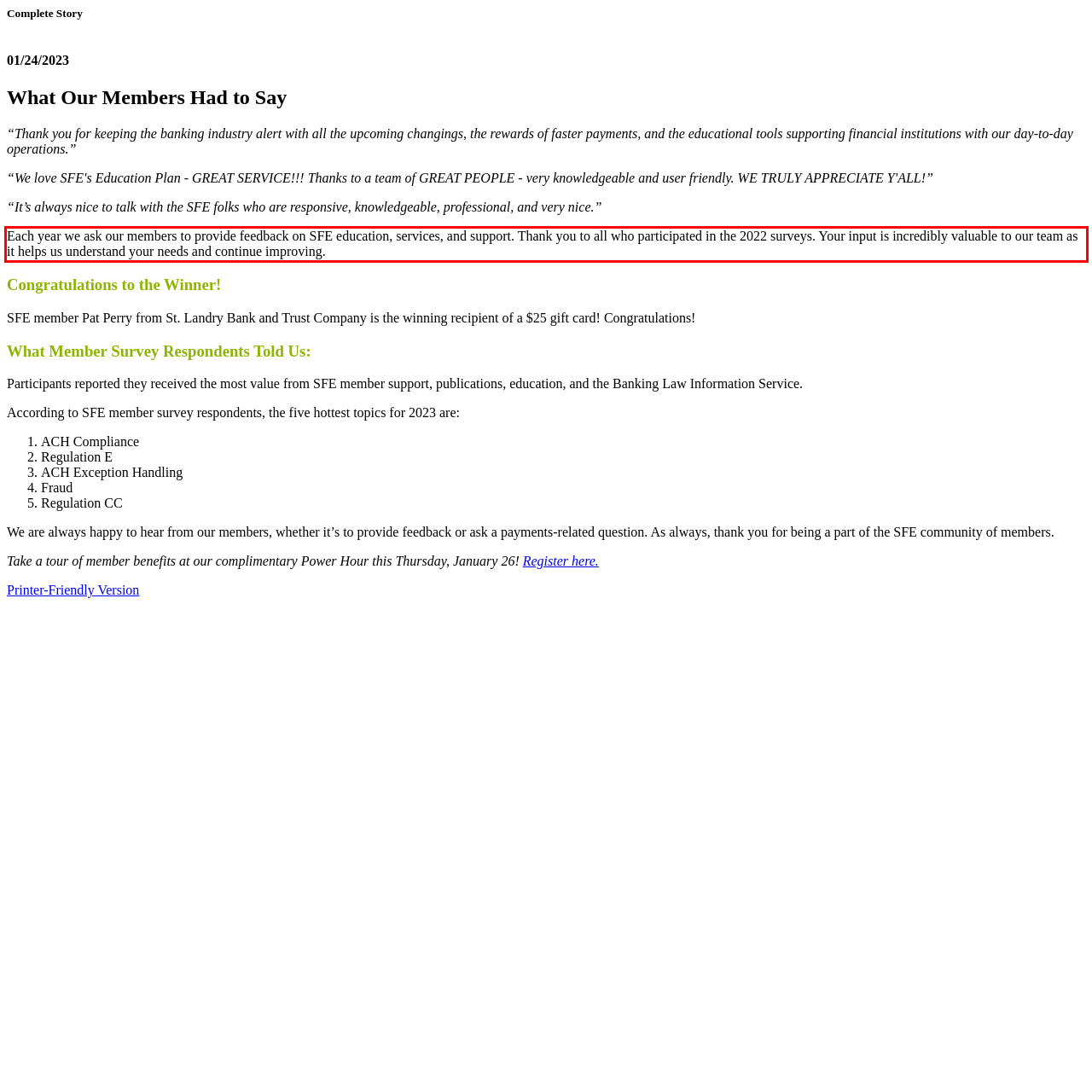Given a screenshot of a webpage, identify the red bounding box and perform OCR to recognize the text within that box.

Each year we ask our members to provide feedback on SFE education, services, and support. Thank you to all who participated in the 2022 surveys. Your input is incredibly valuable to our team as it helps us understand your needs and continue improving.